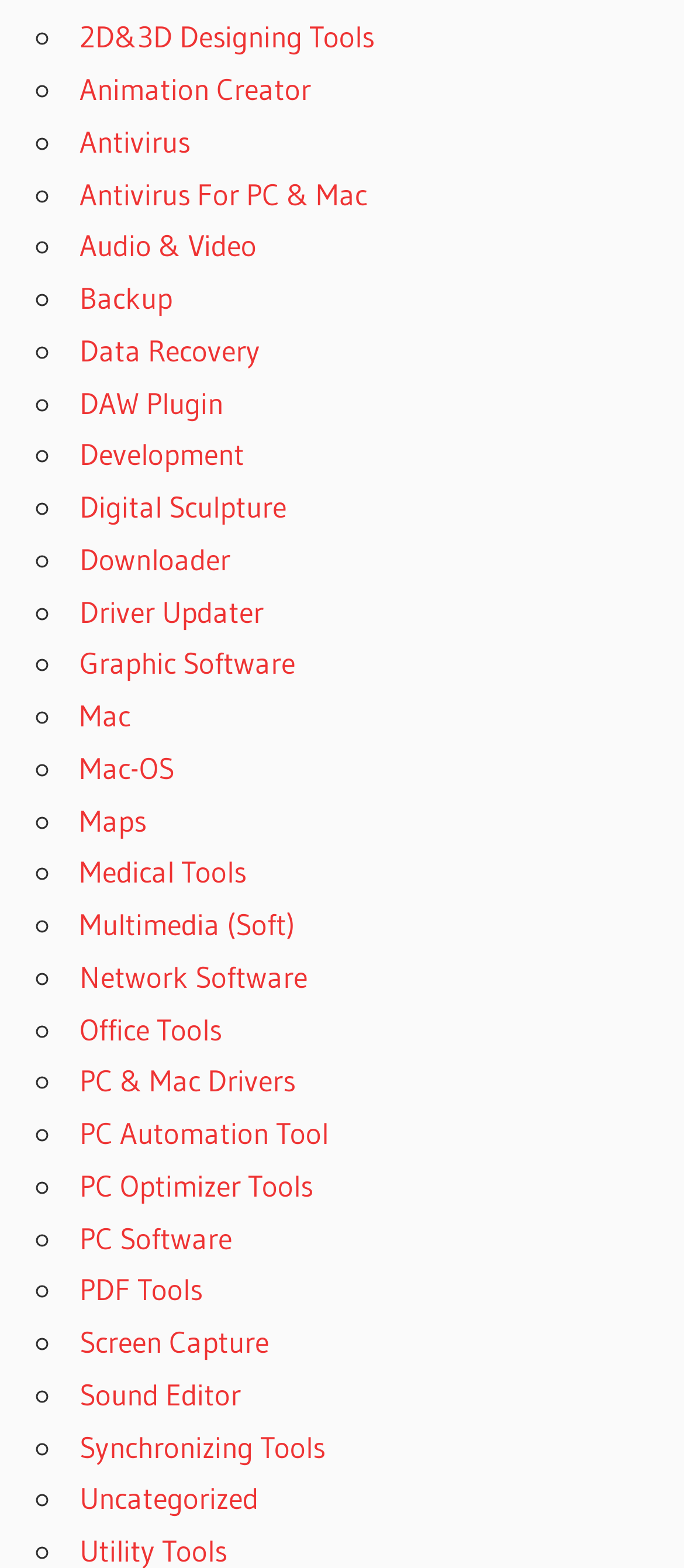How many categories are related to audio or video on this webpage?
Answer the question with a detailed and thorough explanation.

I searched through the list of links on the webpage and found three categories related to audio or video: 'Audio & Video', 'DAW Plugin', and 'Sound Editor'.